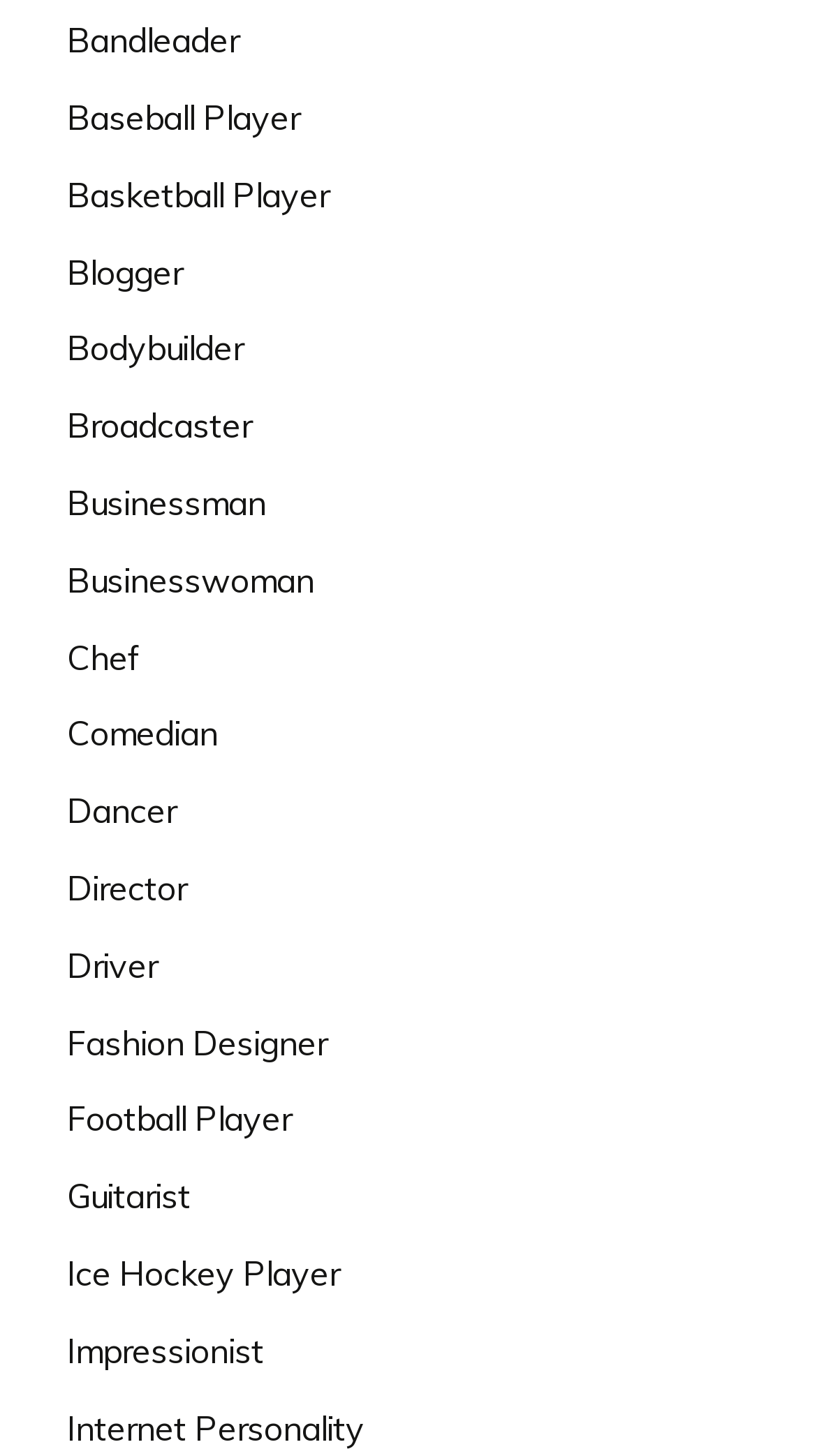Bounding box coordinates are to be given in the format (top-left x, top-left y, bottom-right x, bottom-right y). All values must be floating point numbers between 0 and 1. Provide the bounding box coordinate for the UI element described as: Fashion Designer

[0.082, 0.701, 0.4, 0.73]